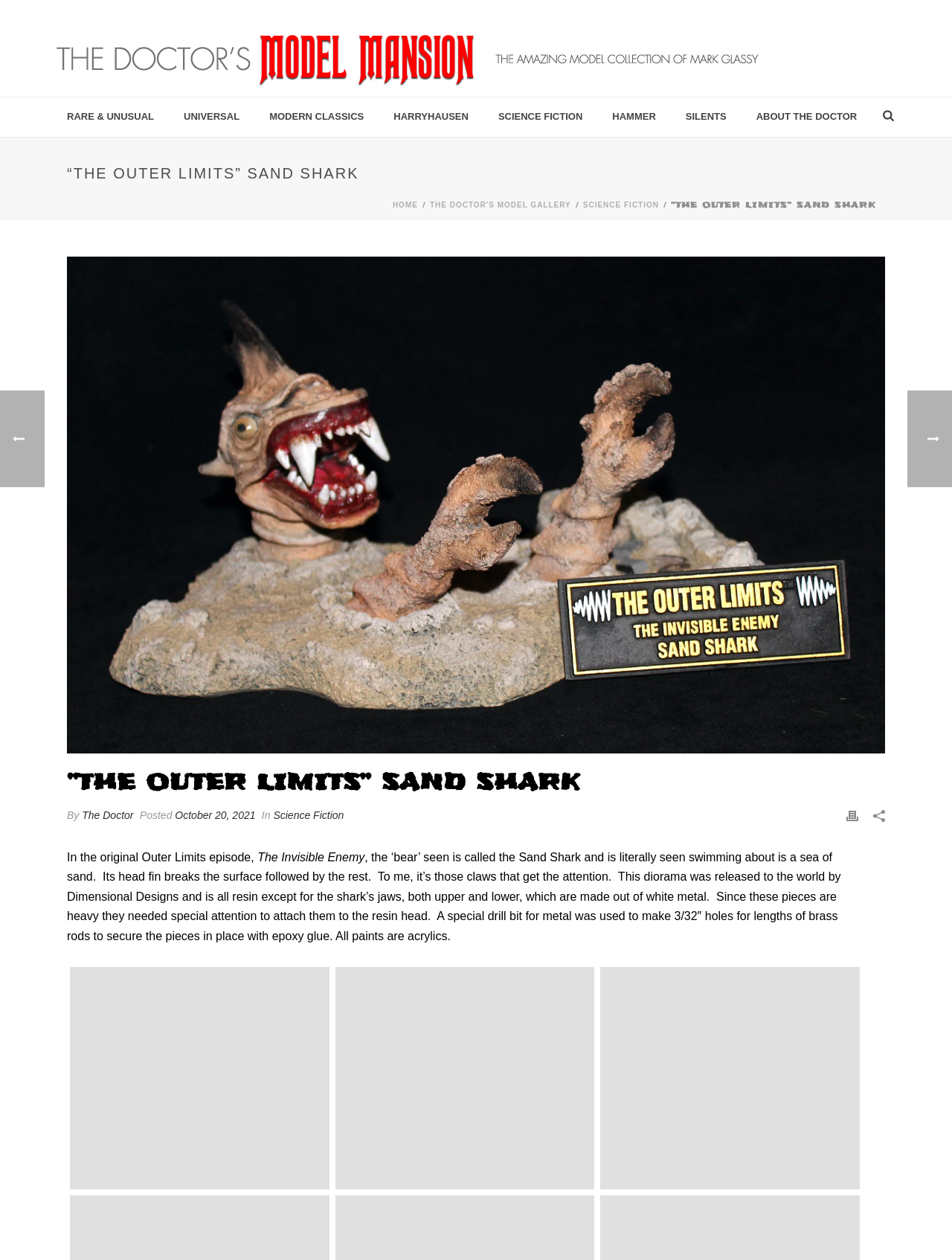Respond with a single word or phrase:
What is the name of the model mansion?

The Doctor's Model Mansion